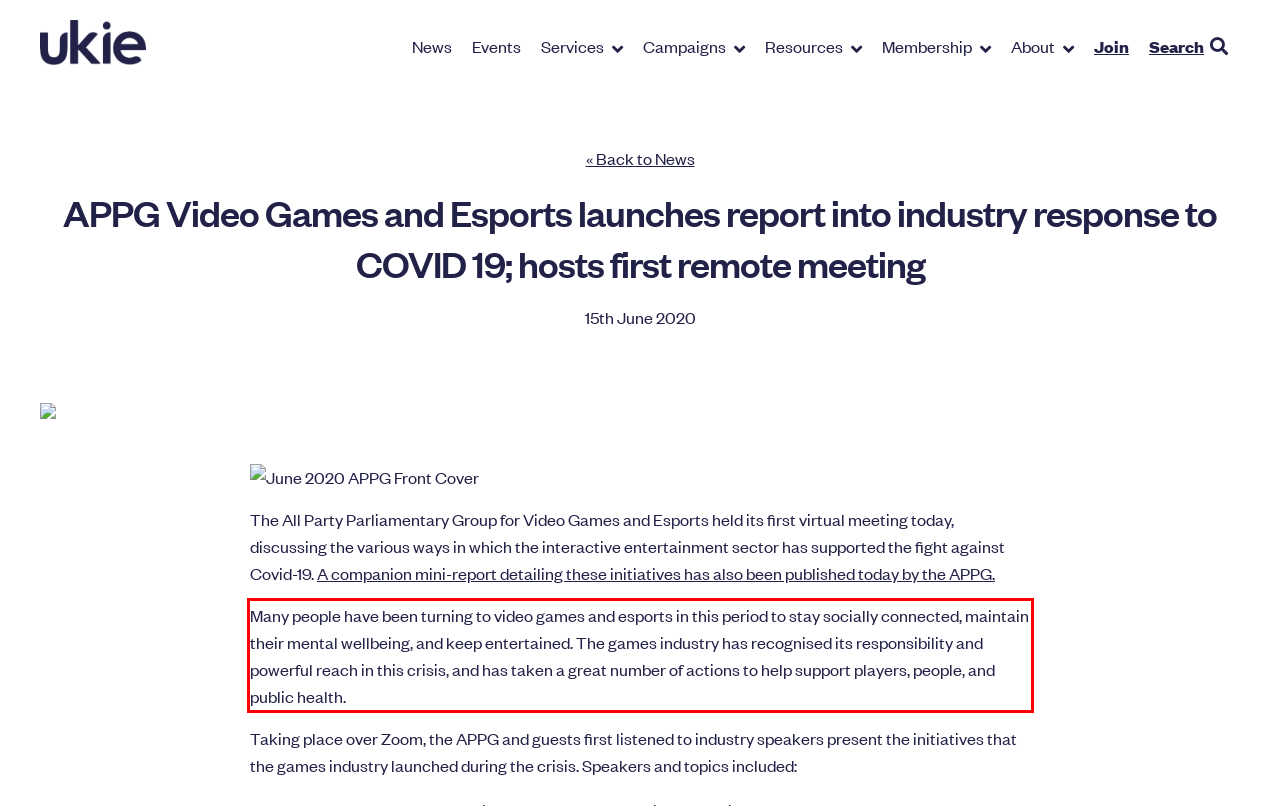Please identify and extract the text from the UI element that is surrounded by a red bounding box in the provided webpage screenshot.

Many people have been turning to video games and esports in this period to stay socially connected, maintain their mental wellbeing, and keep entertained. The games industry has recognised its responsibility and powerful reach in this crisis, and has taken a great number of actions to help support players, people, and public health.